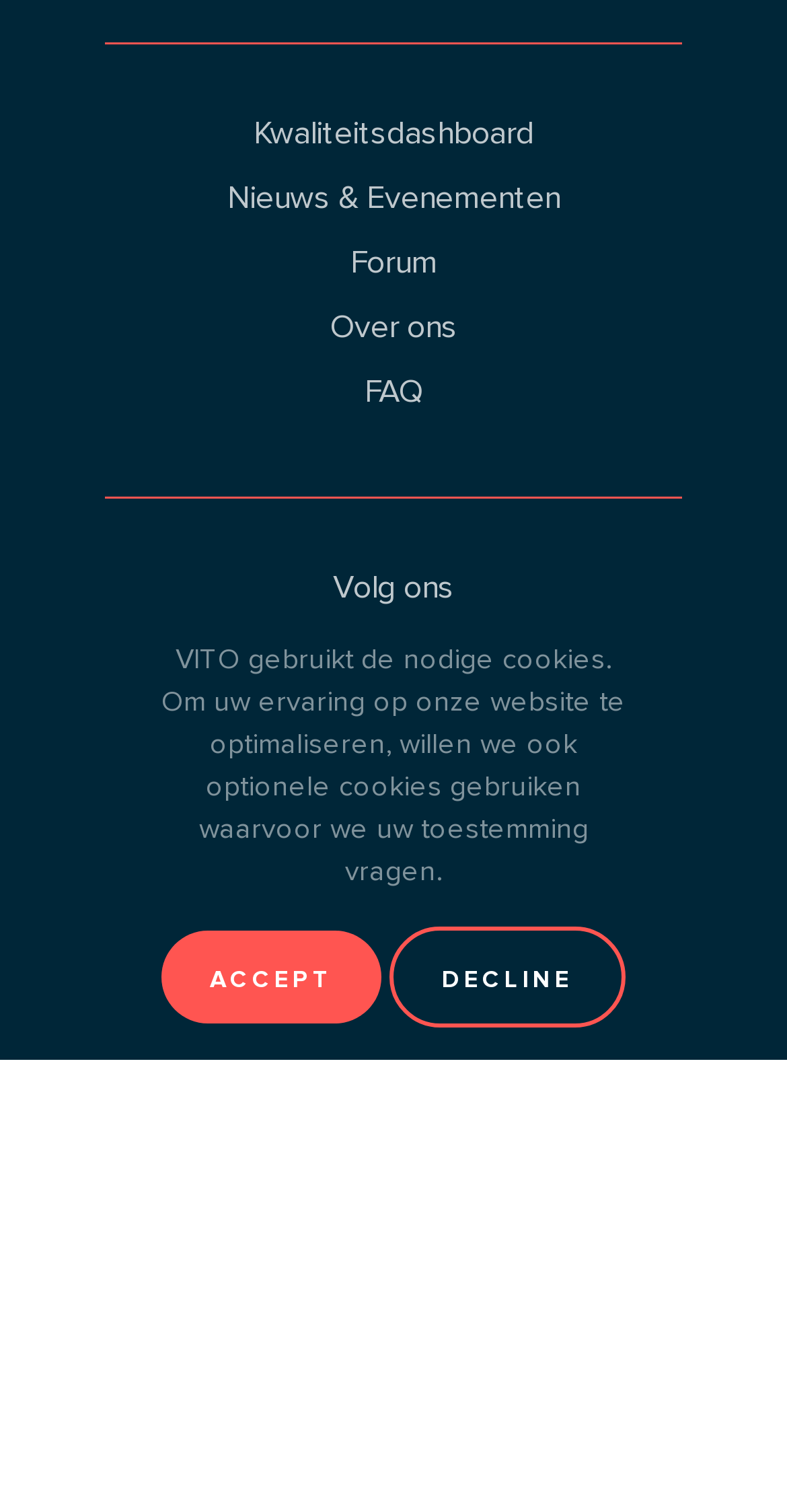Respond concisely with one word or phrase to the following query:
What is the purpose of the 'Volg ons' section?

Social media links